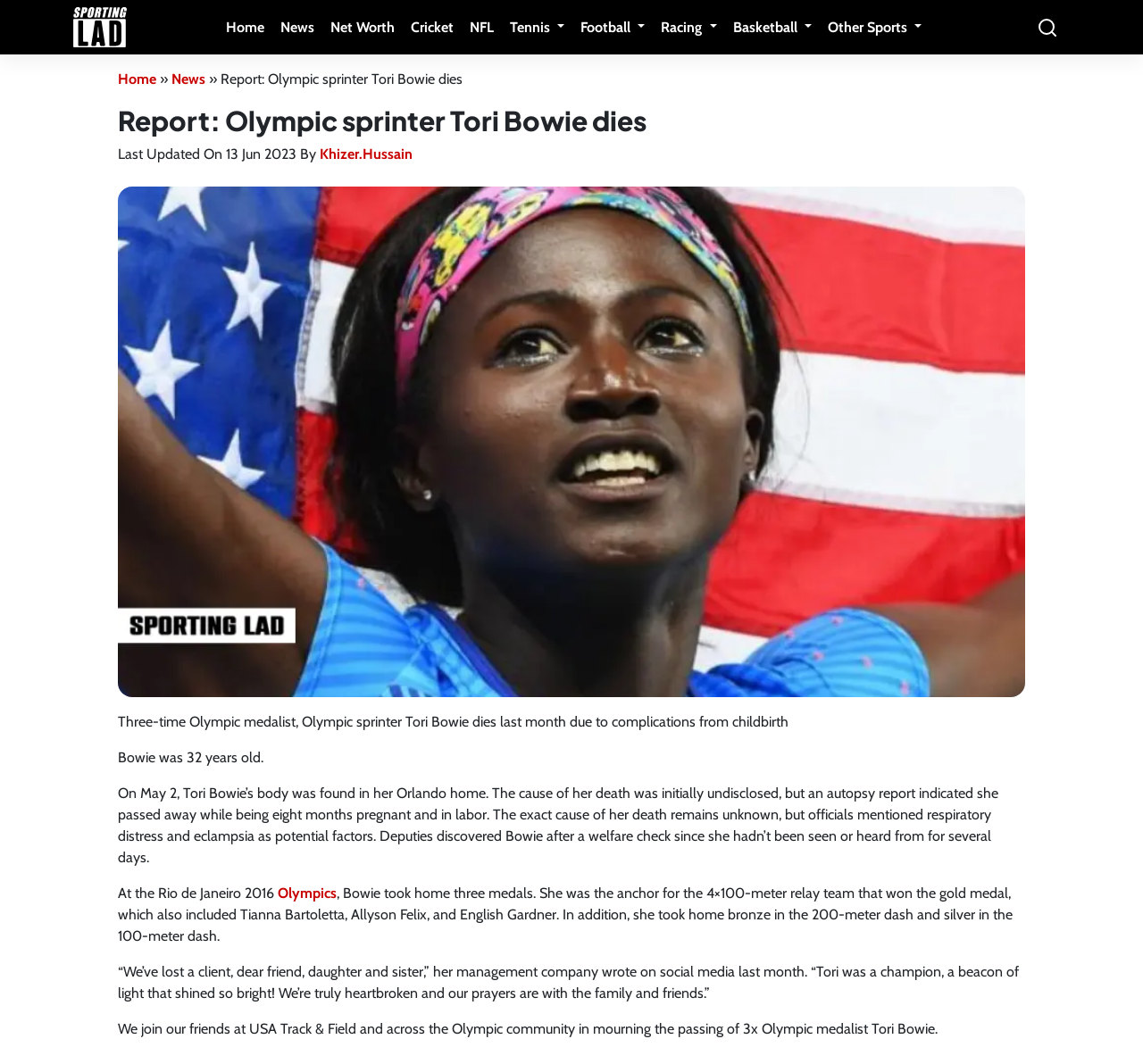Identify the bounding box of the HTML element described as: "Net Worth".

[0.289, 0.016, 0.346, 0.036]